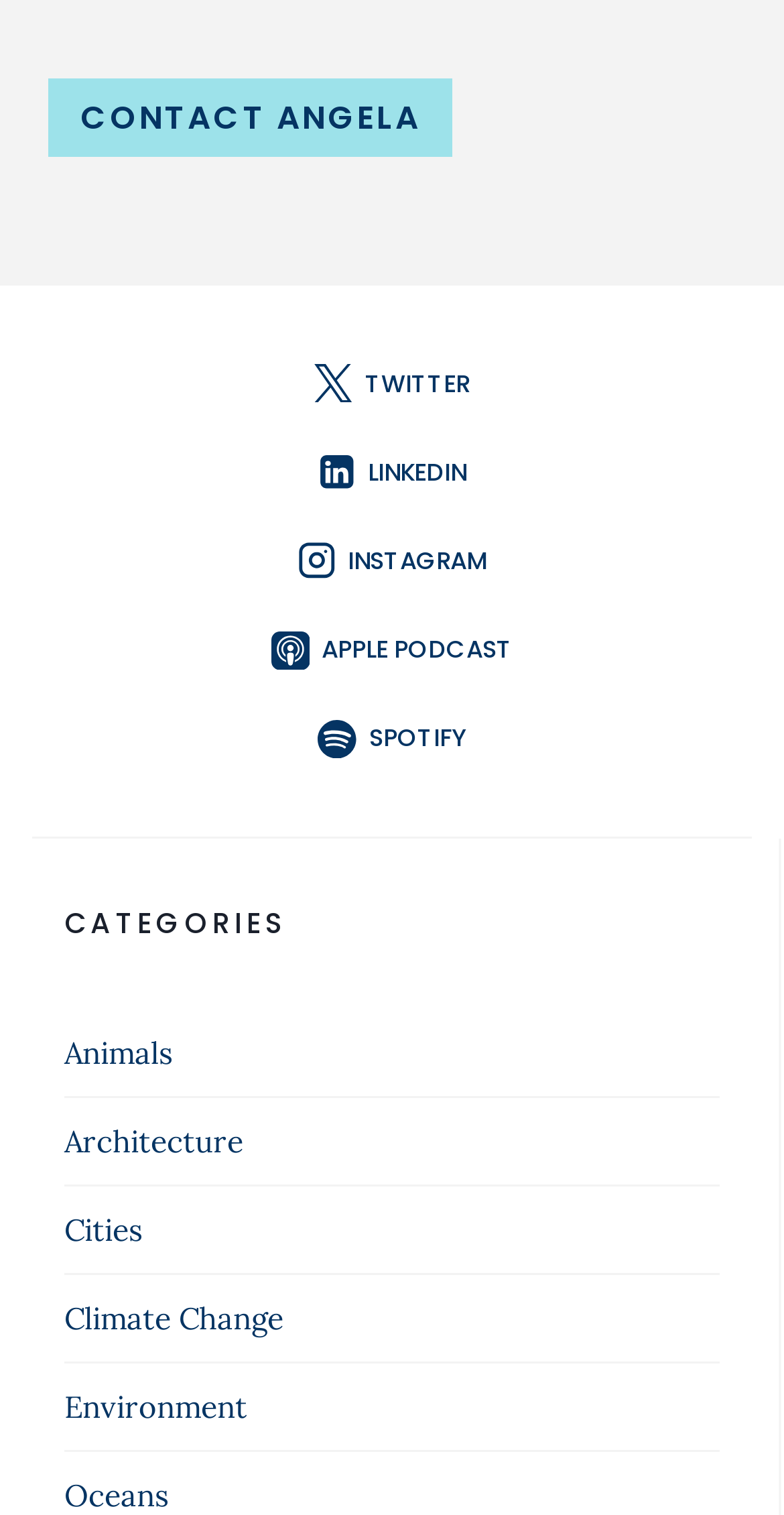Can you provide the bounding box coordinates for the element that should be clicked to implement the instruction: "Explore Categories"?

[0.082, 0.597, 0.918, 0.625]